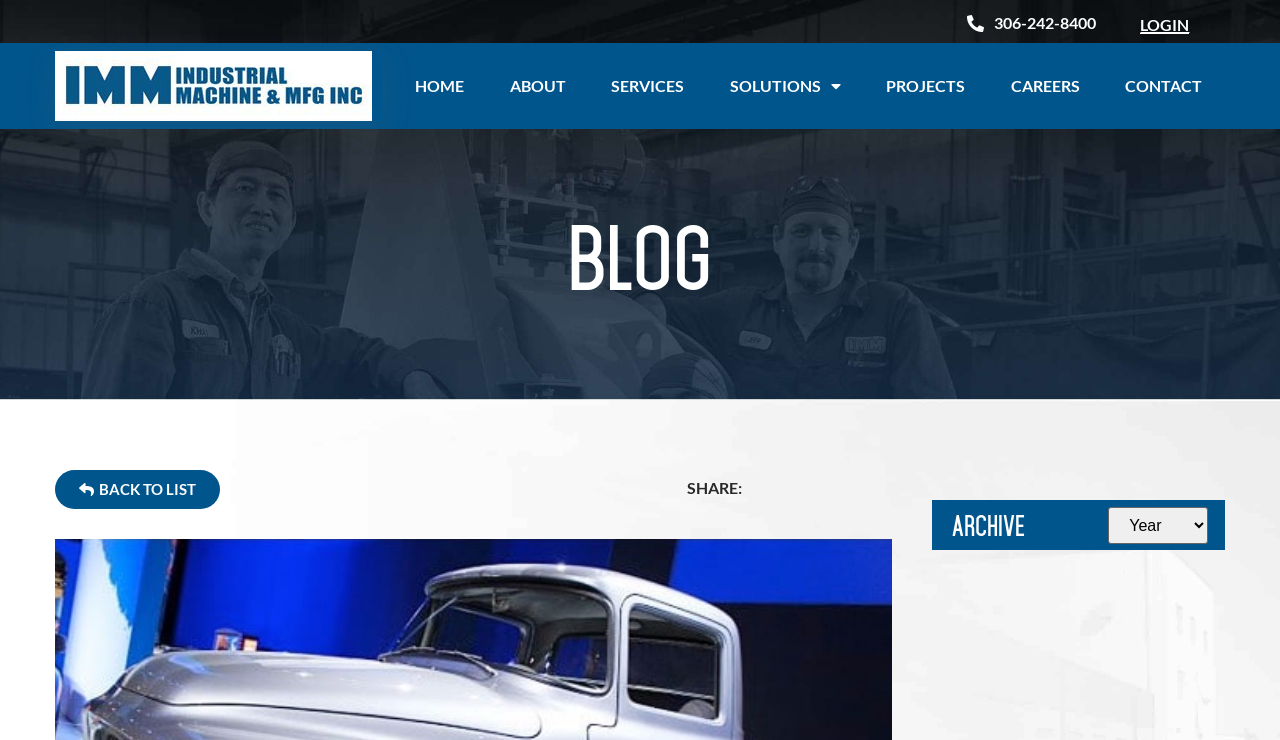How many main menu items are there?
Respond to the question with a single word or phrase according to the image.

7